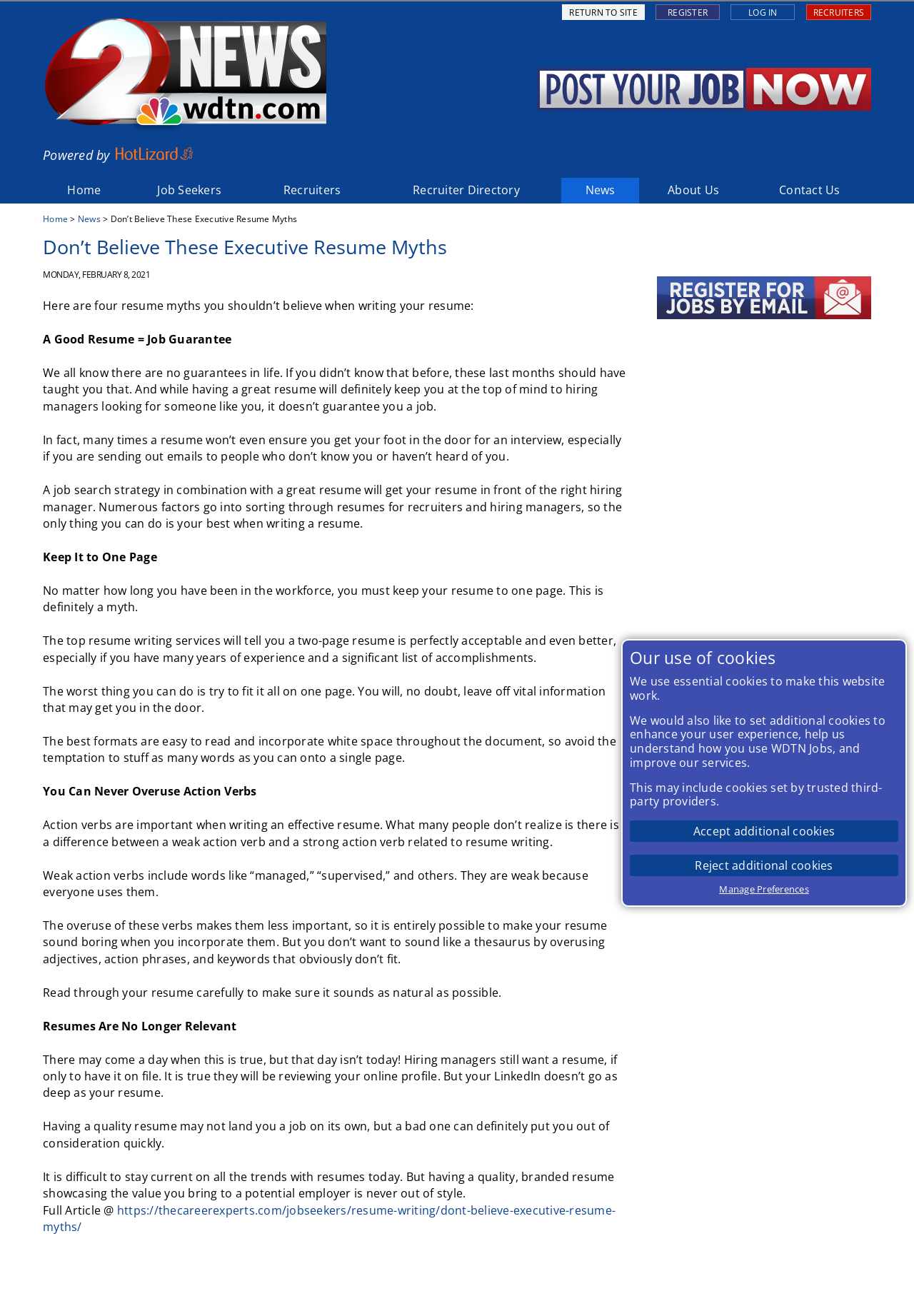Please provide a detailed answer to the question below based on the screenshot: 
What is the purpose of the 'Register for Job Alerts' button?

I inferred the purpose of the button by its text and location on the webpage, which suggests that it is a call-to-action for users to register for job alerts.